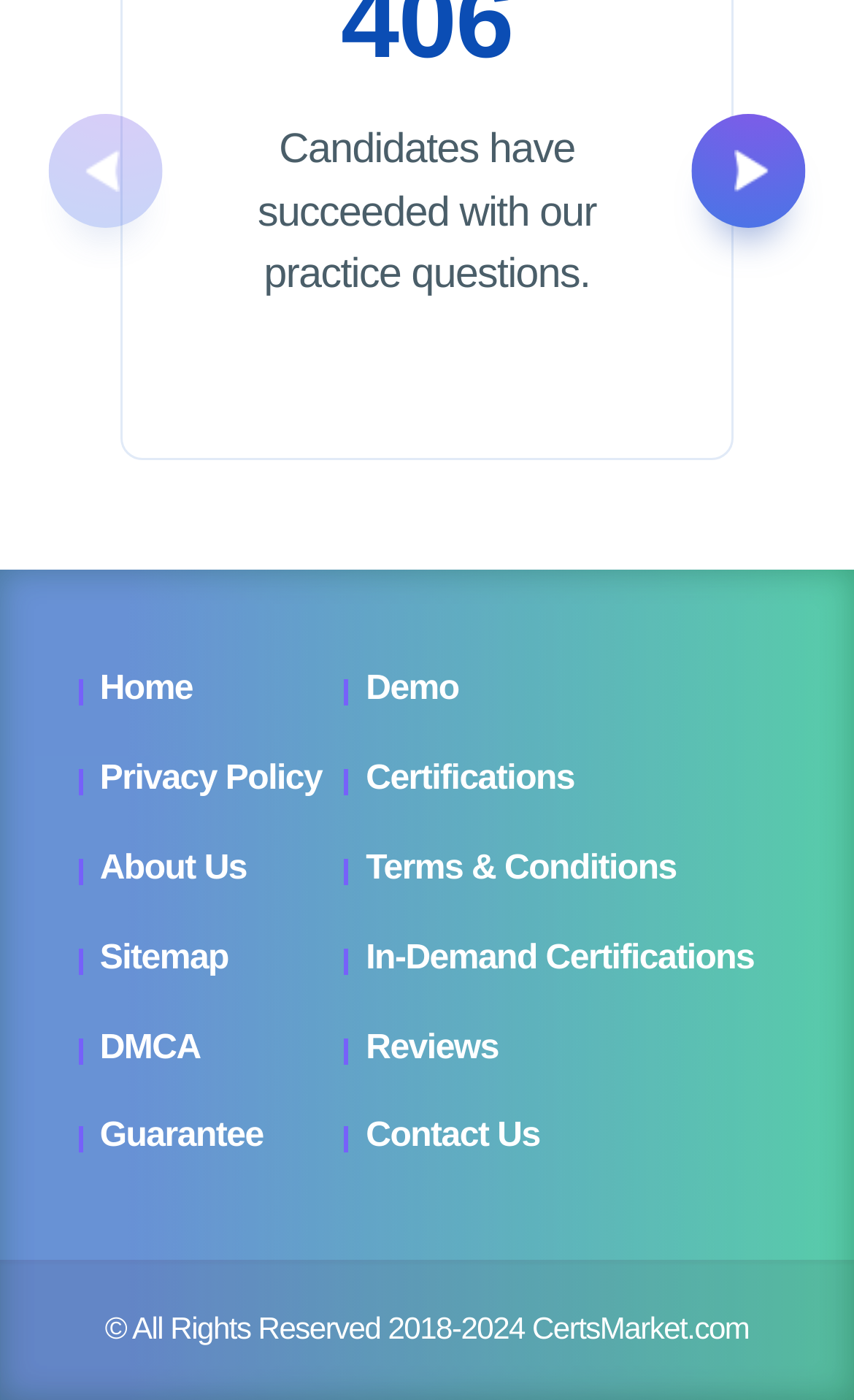Determine the bounding box coordinates of the clickable region to execute the instruction: "go to demo page". The coordinates should be four float numbers between 0 and 1, denoted as [left, top, right, bottom].

[0.431, 0.435, 0.536, 0.465]